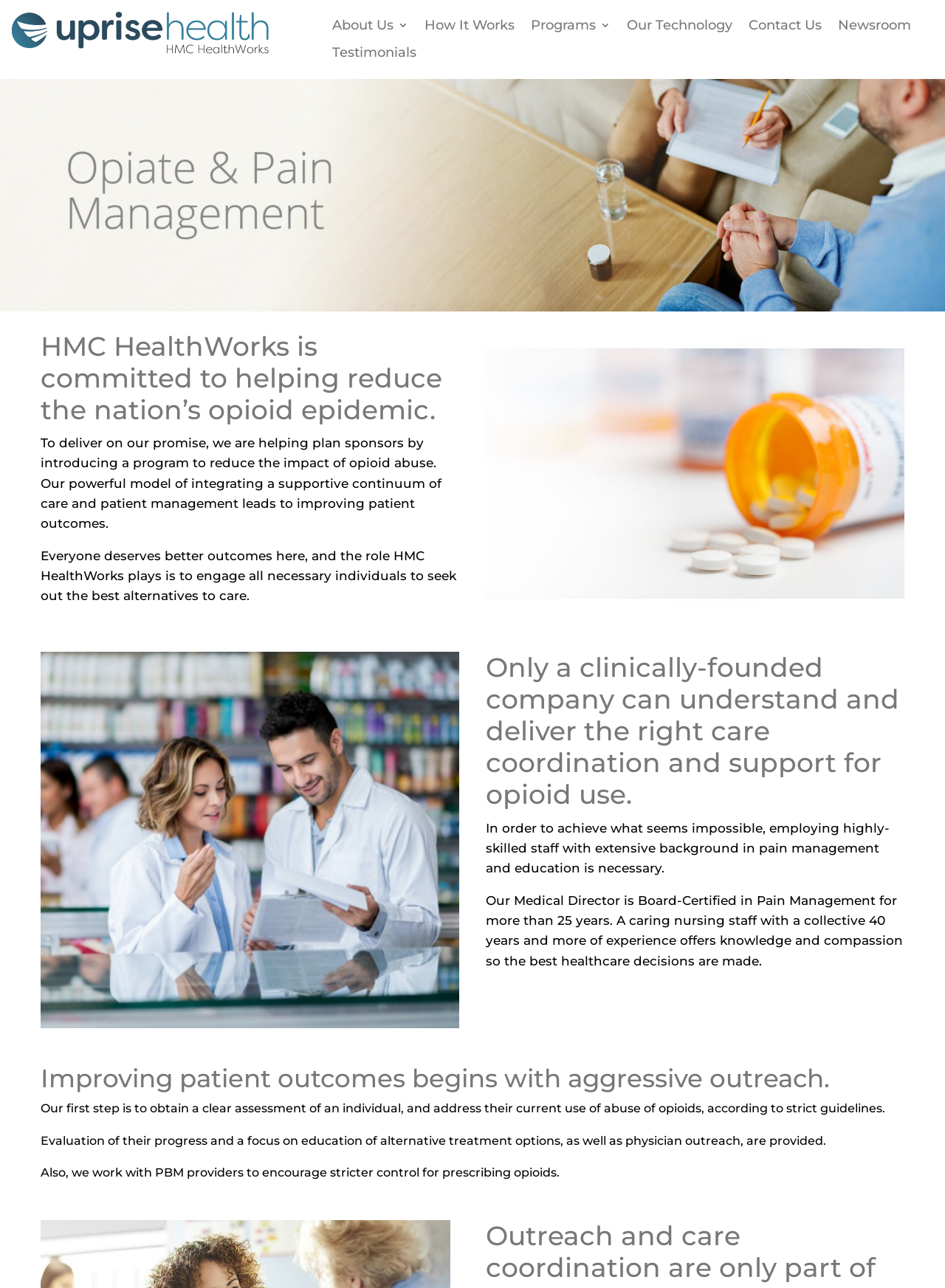Determine the bounding box for the described UI element: "How It Works".

[0.449, 0.014, 0.545, 0.031]